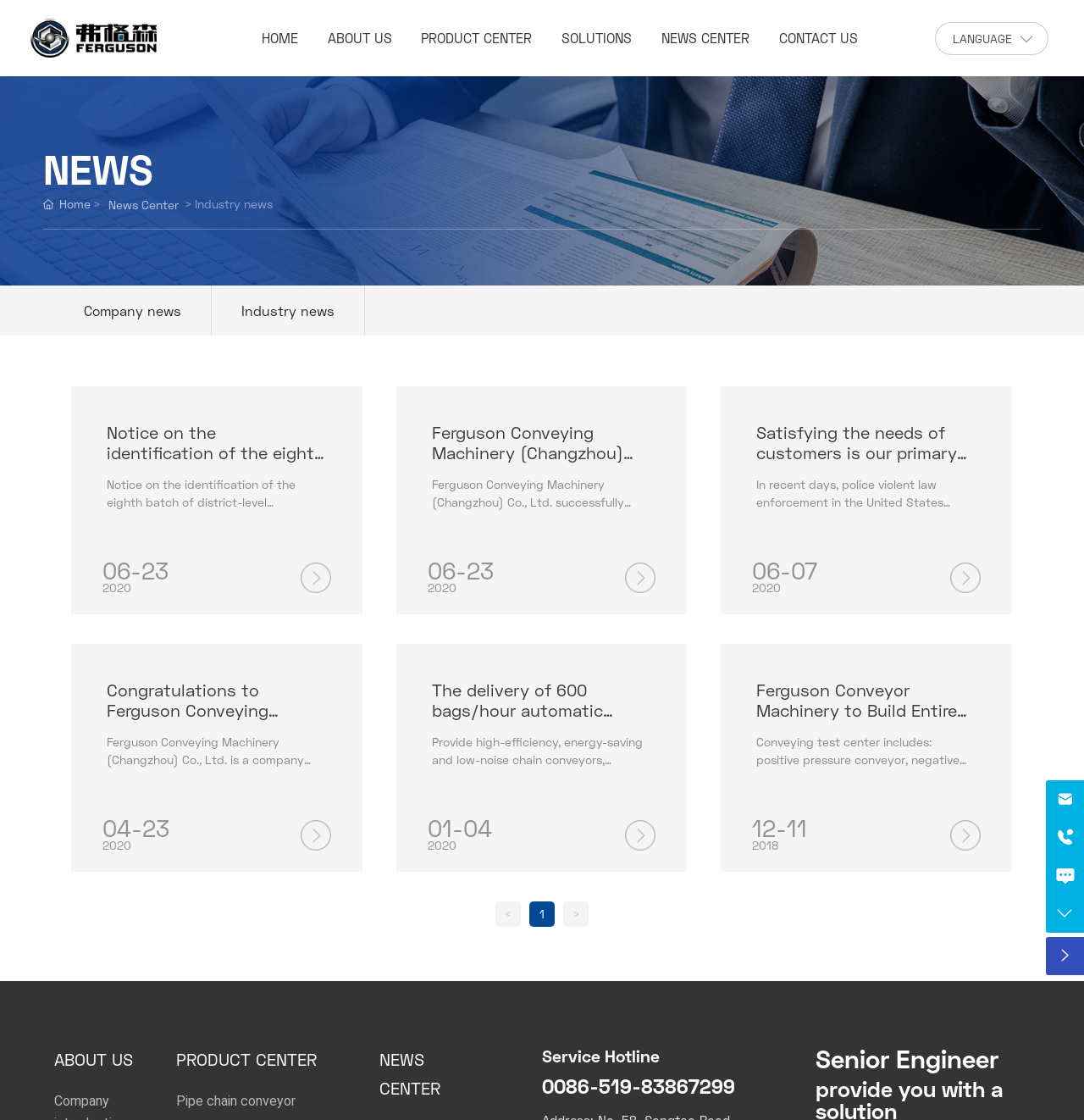What is the company name of the website?
Provide a thorough and detailed answer to the question.

The company name can be found in the top-left corner of the webpage, where it is written as 'Industry news_ Ferguson Conveying Machinery (Changzhou) Co., Ltd.'.